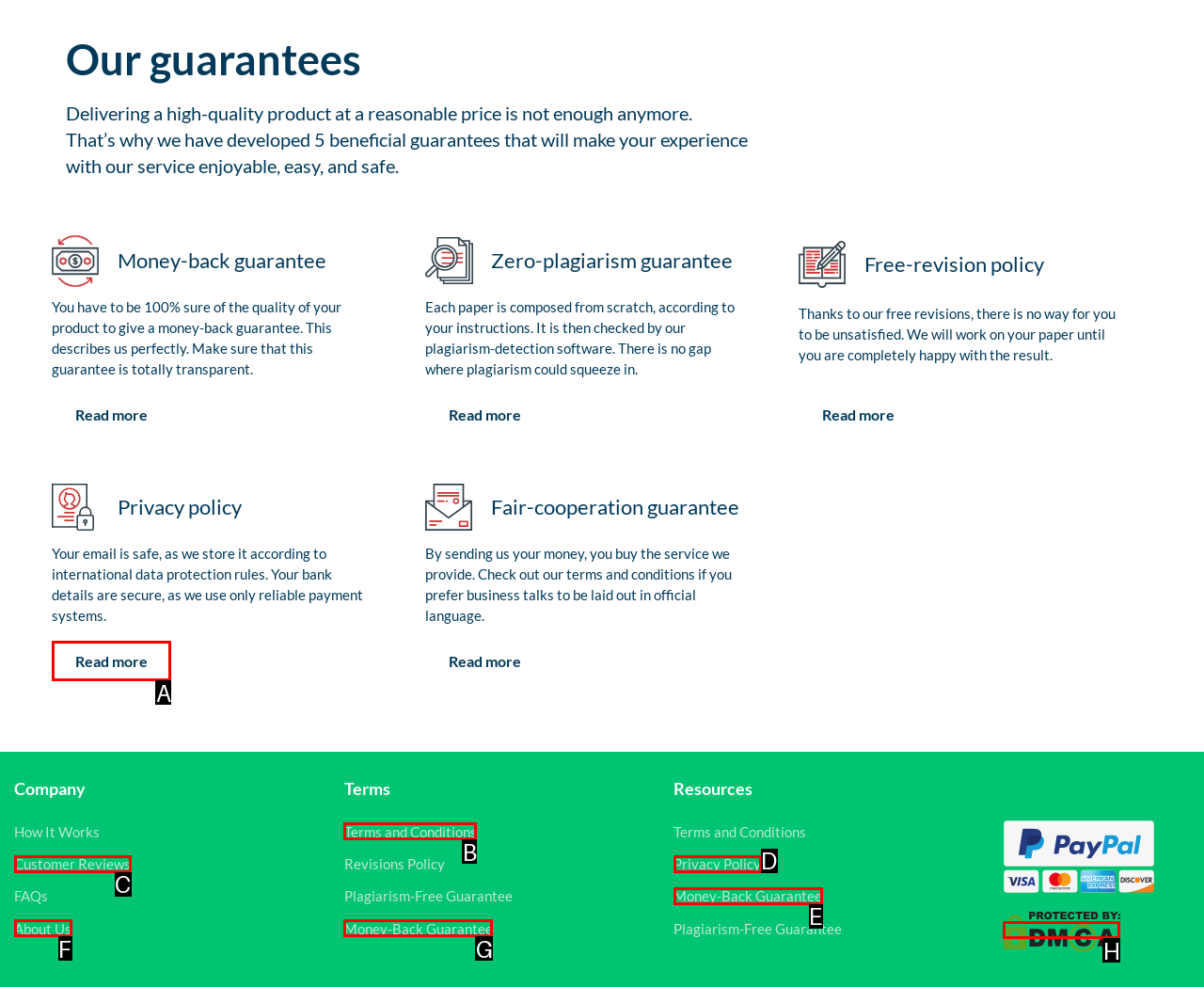Choose the HTML element to click for this instruction: View the privacy policy Answer with the letter of the correct choice from the given options.

A